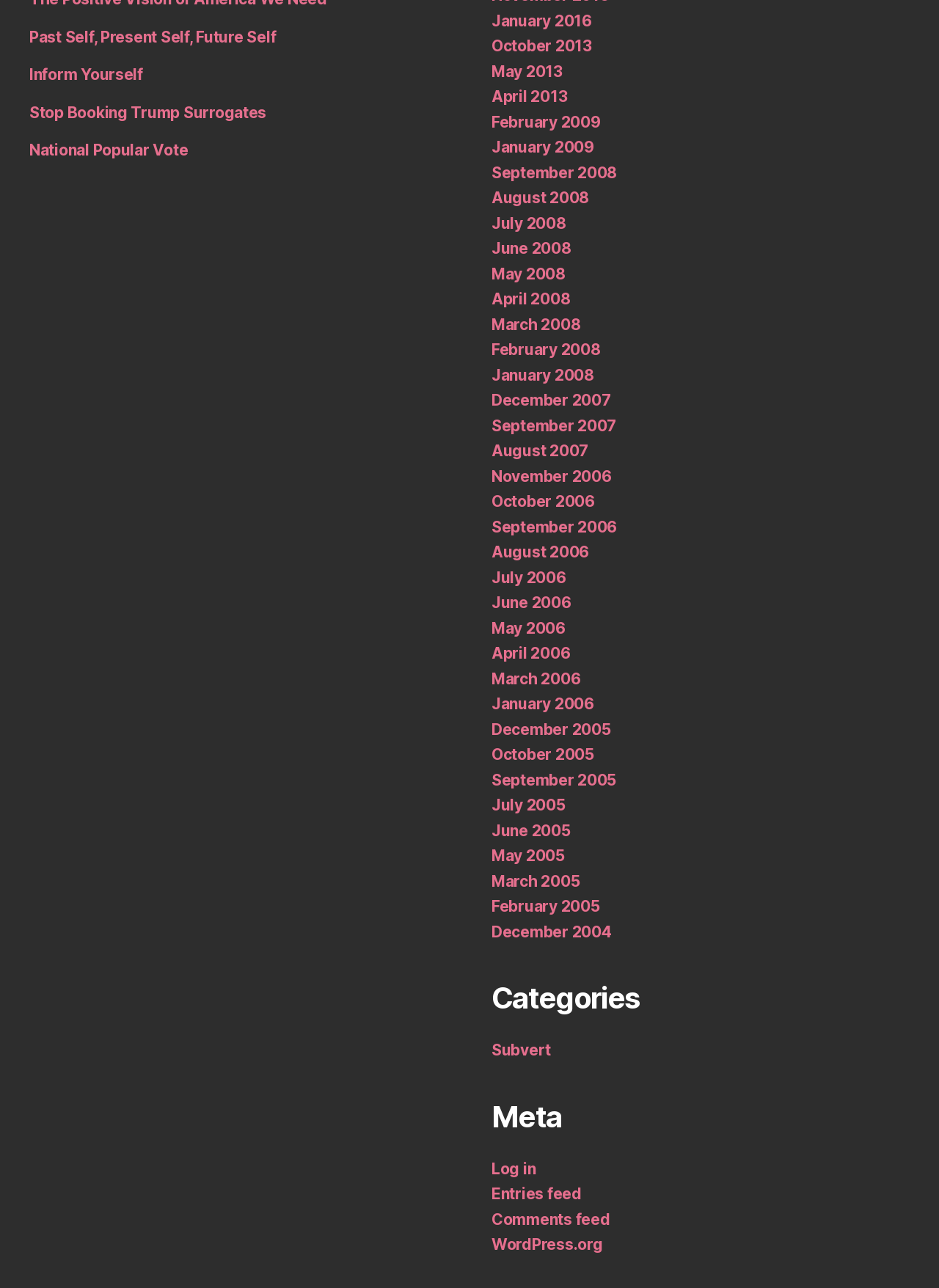What is the last link in the 'Meta' section?
Refer to the image and provide a one-word or short phrase answer.

WordPress.org